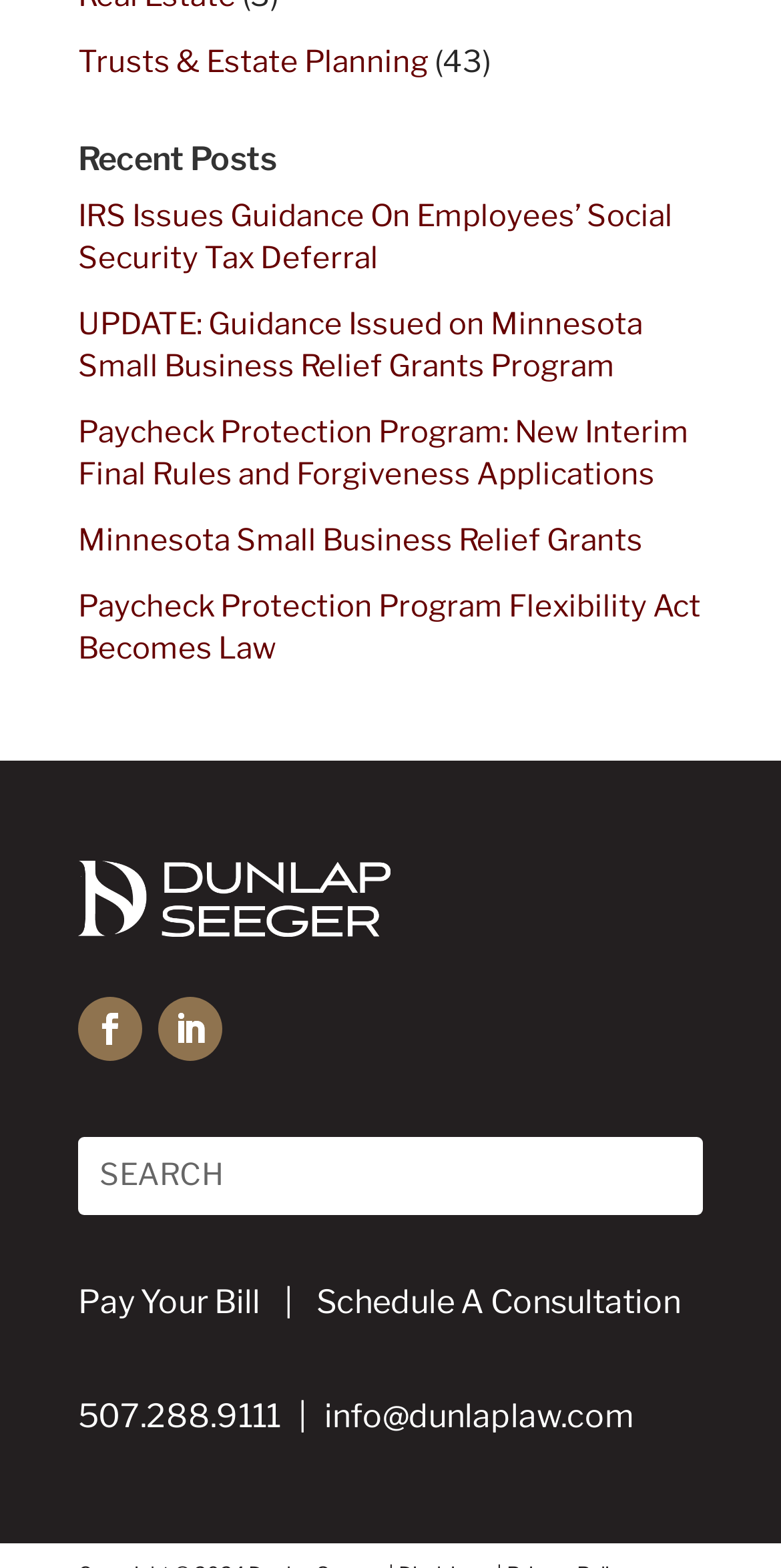Give a one-word or short-phrase answer to the following question: 
What is the phone number listed?

507.288.9111